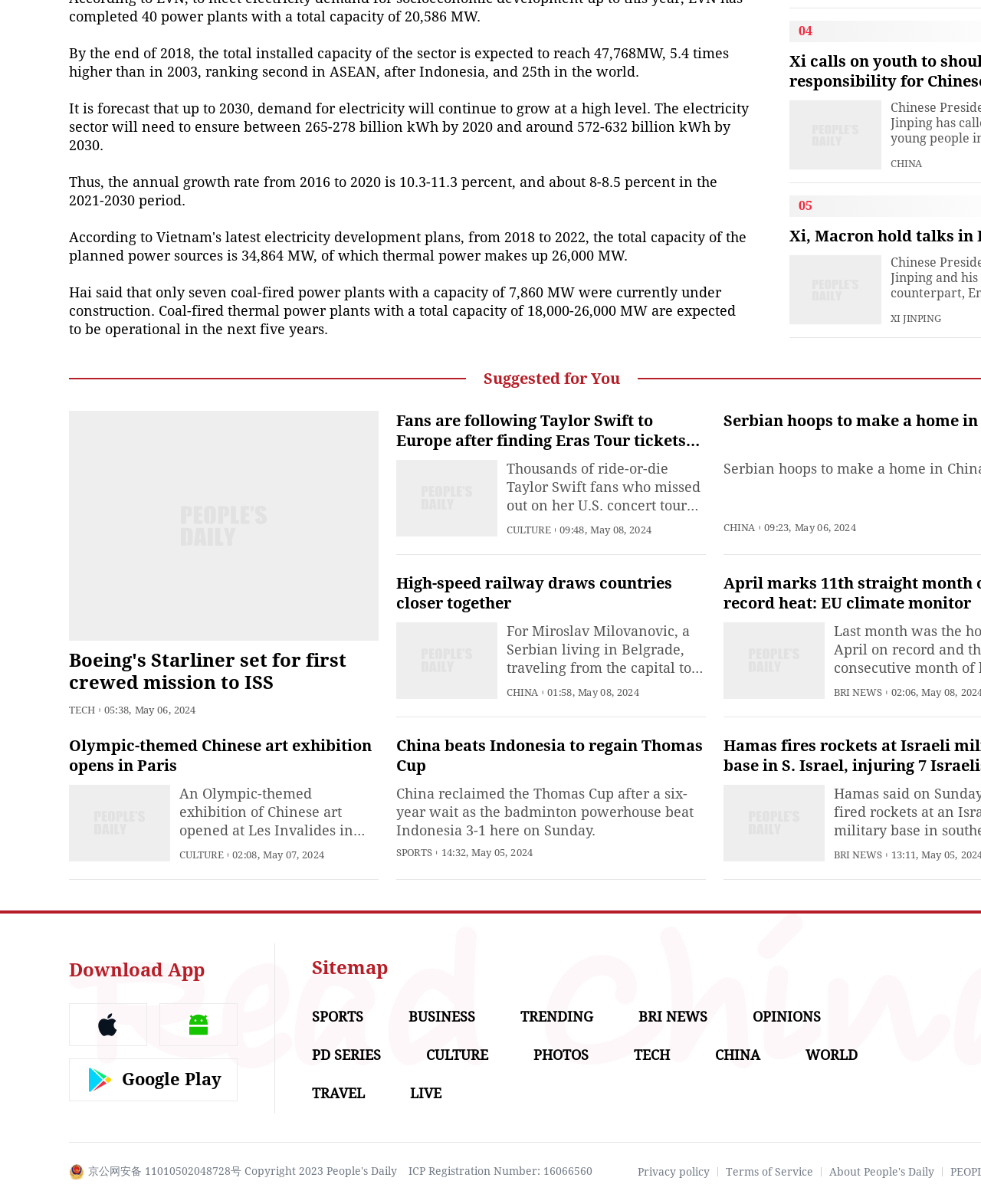Predict the bounding box coordinates of the area that should be clicked to accomplish the following instruction: "Check the trending news". The bounding box coordinates should consist of four float numbers between 0 and 1, i.e., [left, top, right, bottom].

[0.53, 0.838, 0.605, 0.851]